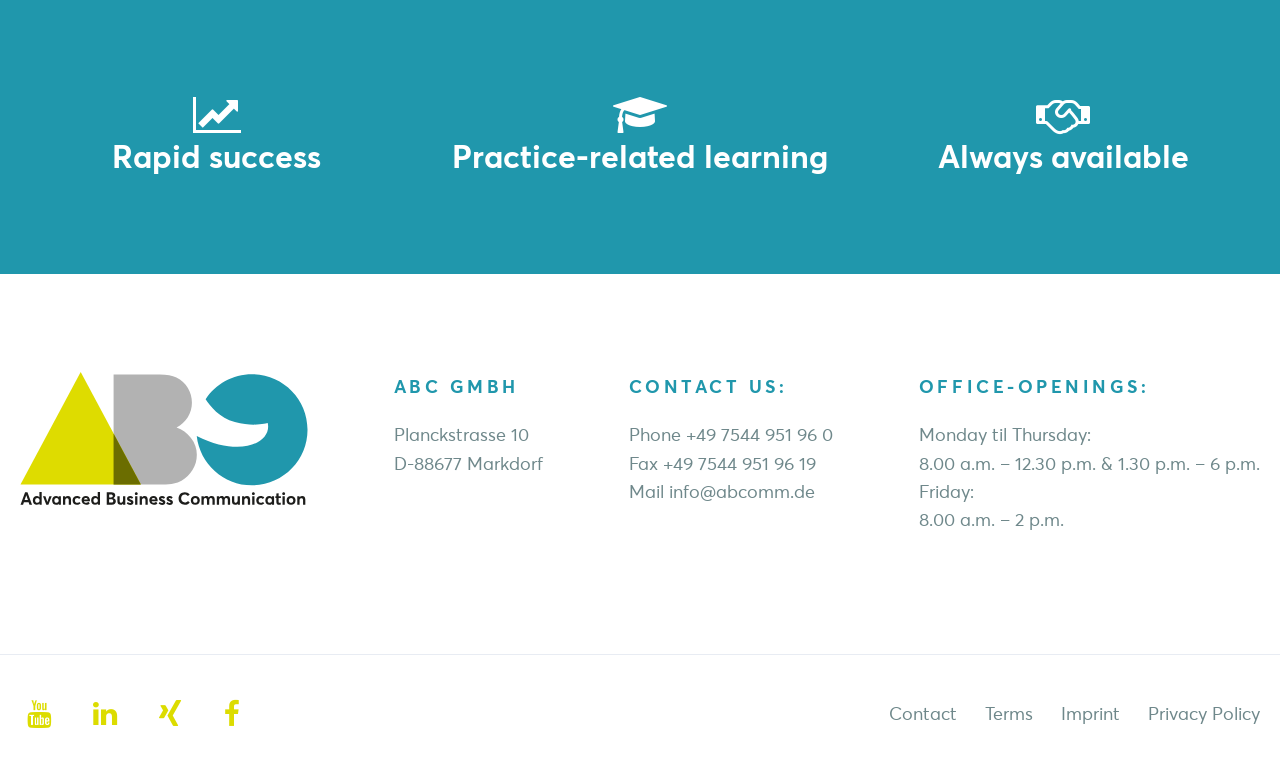Please analyze the image and provide a thorough answer to the question:
What is the address of the company?

The address of the company can be found in the top-left section of the webpage, below the company name. It is listed as 'Planckstrasse 10' and 'D-88677 Markdorf'.